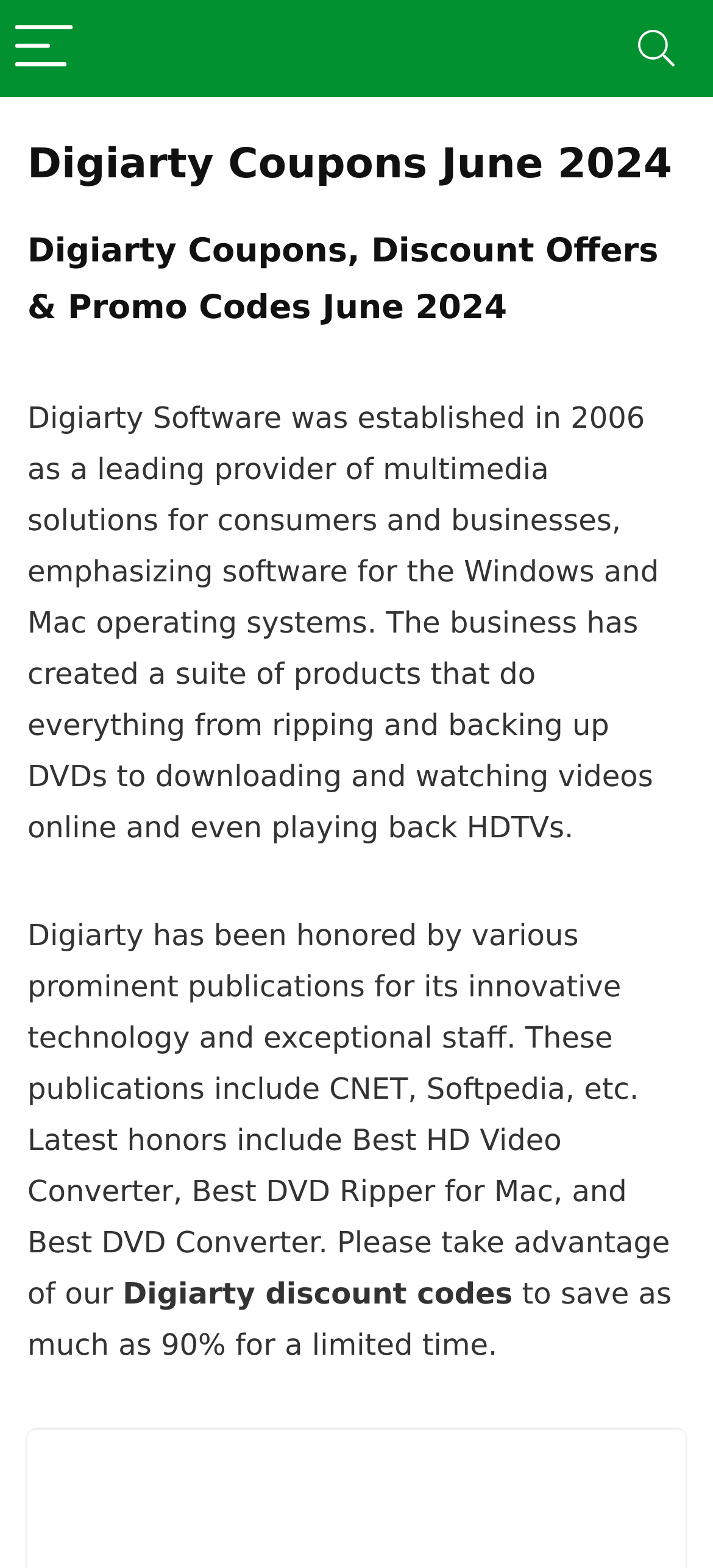Find the bounding box coordinates for the HTML element described in this sentence: "aria-label="Search"". Provide the coordinates as four float numbers between 0 and 1, in the format [left, top, right, bottom].

[0.859, 0.0, 0.982, 0.062]